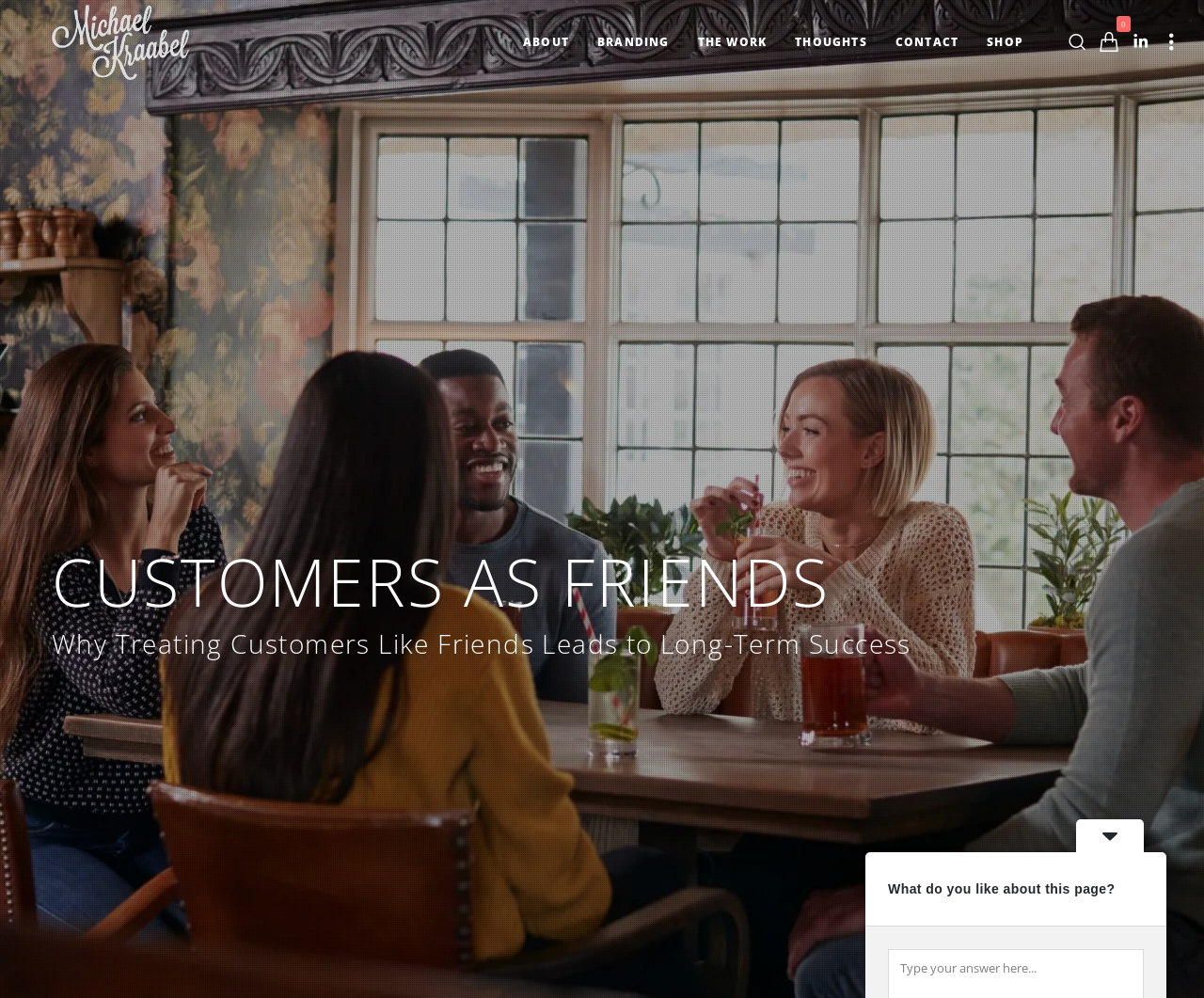Determine the bounding box coordinates for the area that should be clicked to carry out the following instruction: "Read the article CUSTOMERS AS FRIENDS".

[0.043, 0.542, 0.957, 0.622]